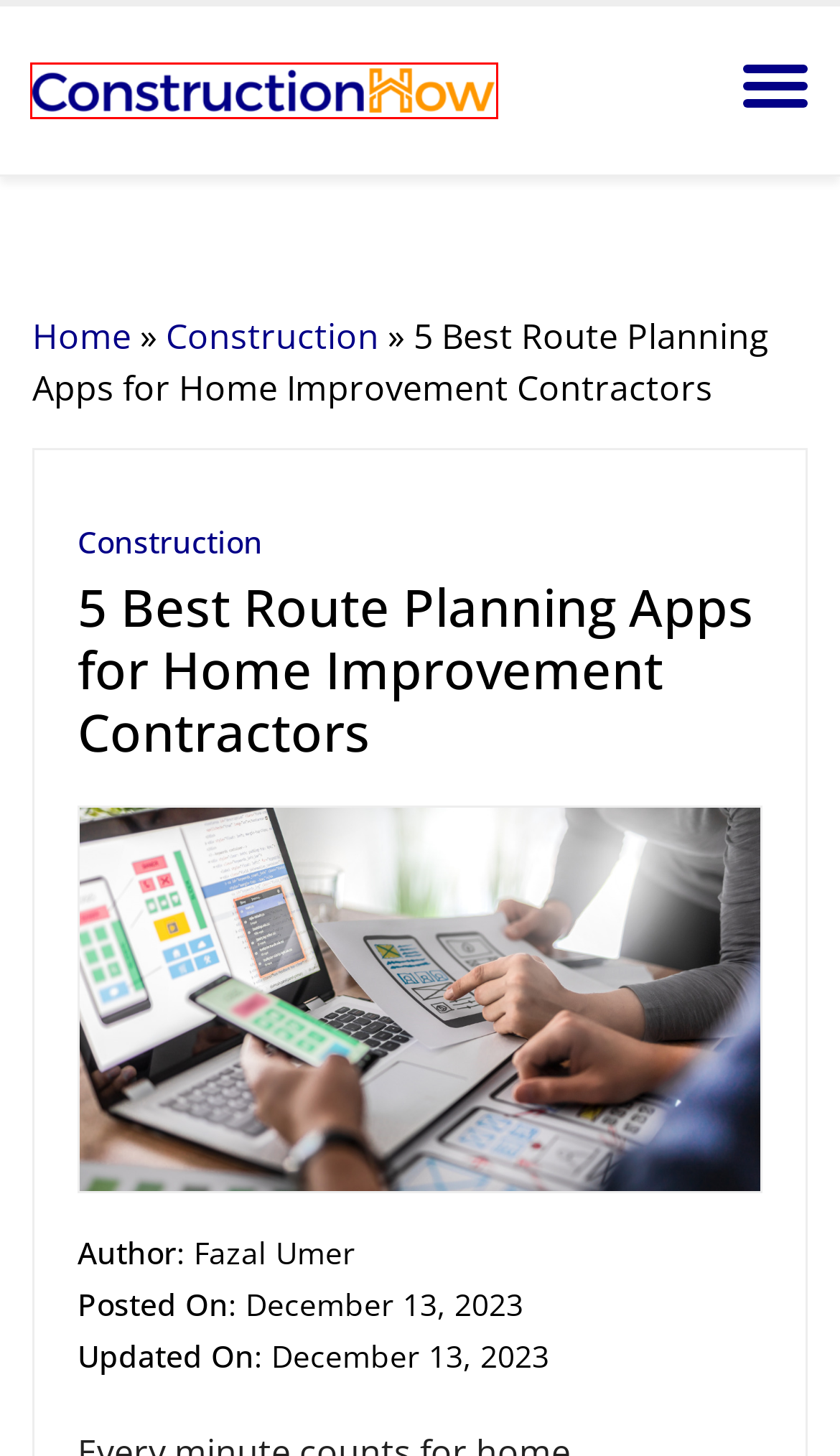Consider the screenshot of a webpage with a red bounding box around an element. Select the webpage description that best corresponds to the new page after clicking the element inside the red bounding box. Here are the candidates:
A. Engineering - Construction How
B. Flooring Choices: Finding the Perfect Balance Between Tiles and Grout - Construction How
C. Construction - Construction How
D. Contact Us - Construction How
E. ConstructionHow - Build, Renovate, Upgrade
F. Transforming Your Space With Successful Home Improvements Projects - Construction How
G. Home Improvement - Construction How
H. The Cutting-Edge Tools Being Used by Construction Technology Companies - Construction How

E